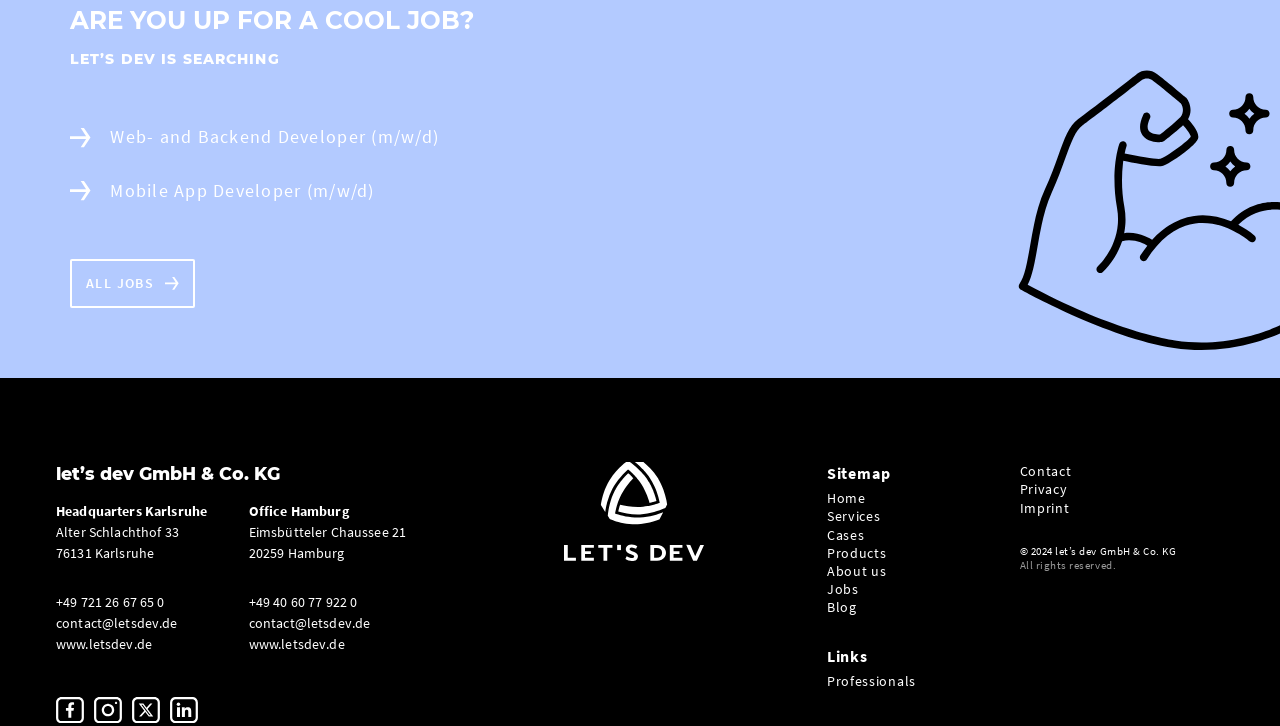Reply to the question with a single word or phrase:
What are the job positions available?

Web- and Backend Developer, Mobile App Developer